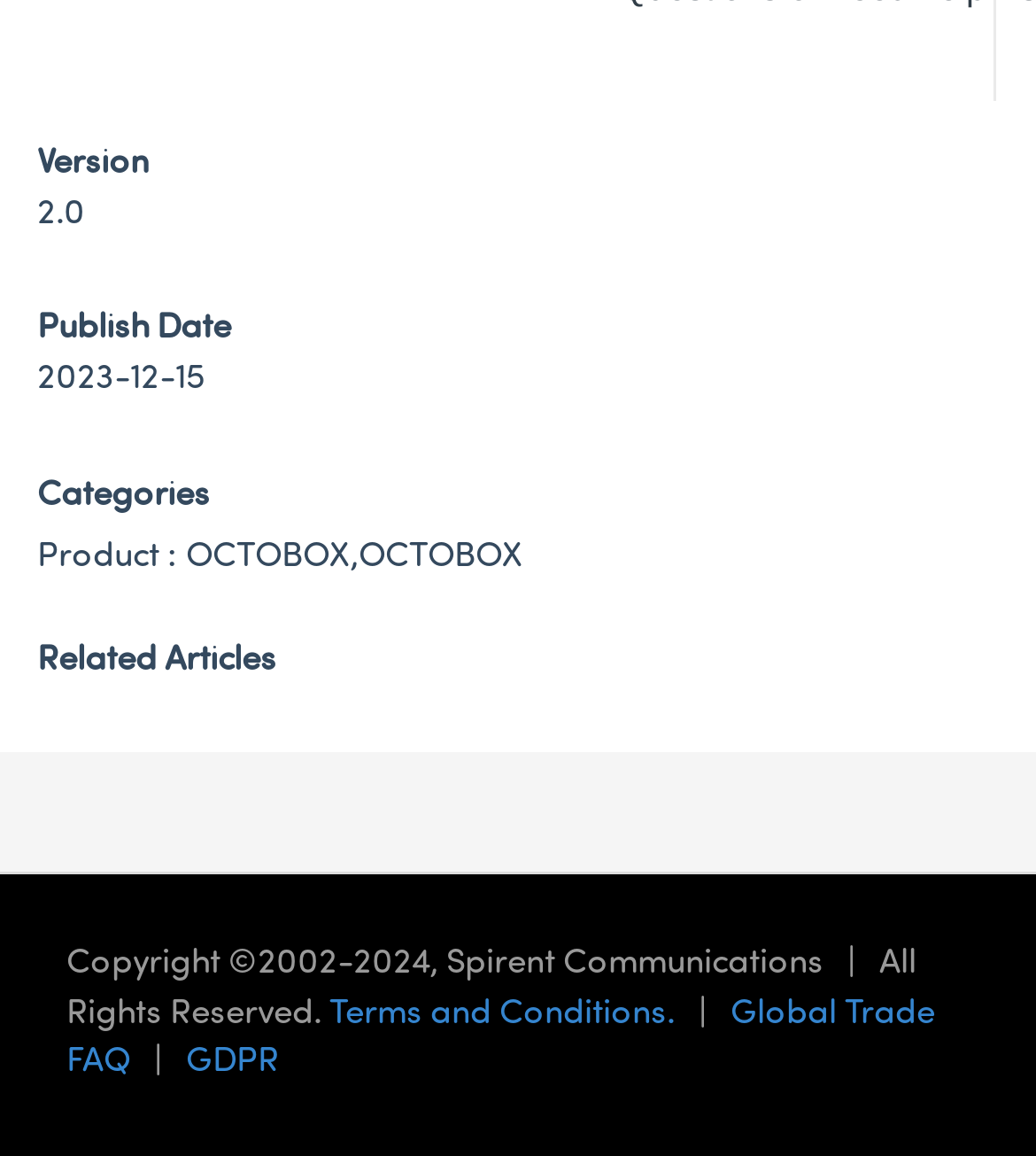What categories does the product belong to?
Look at the screenshot and respond with one word or a short phrase.

Product : OCTOBOX,OCTOBOX